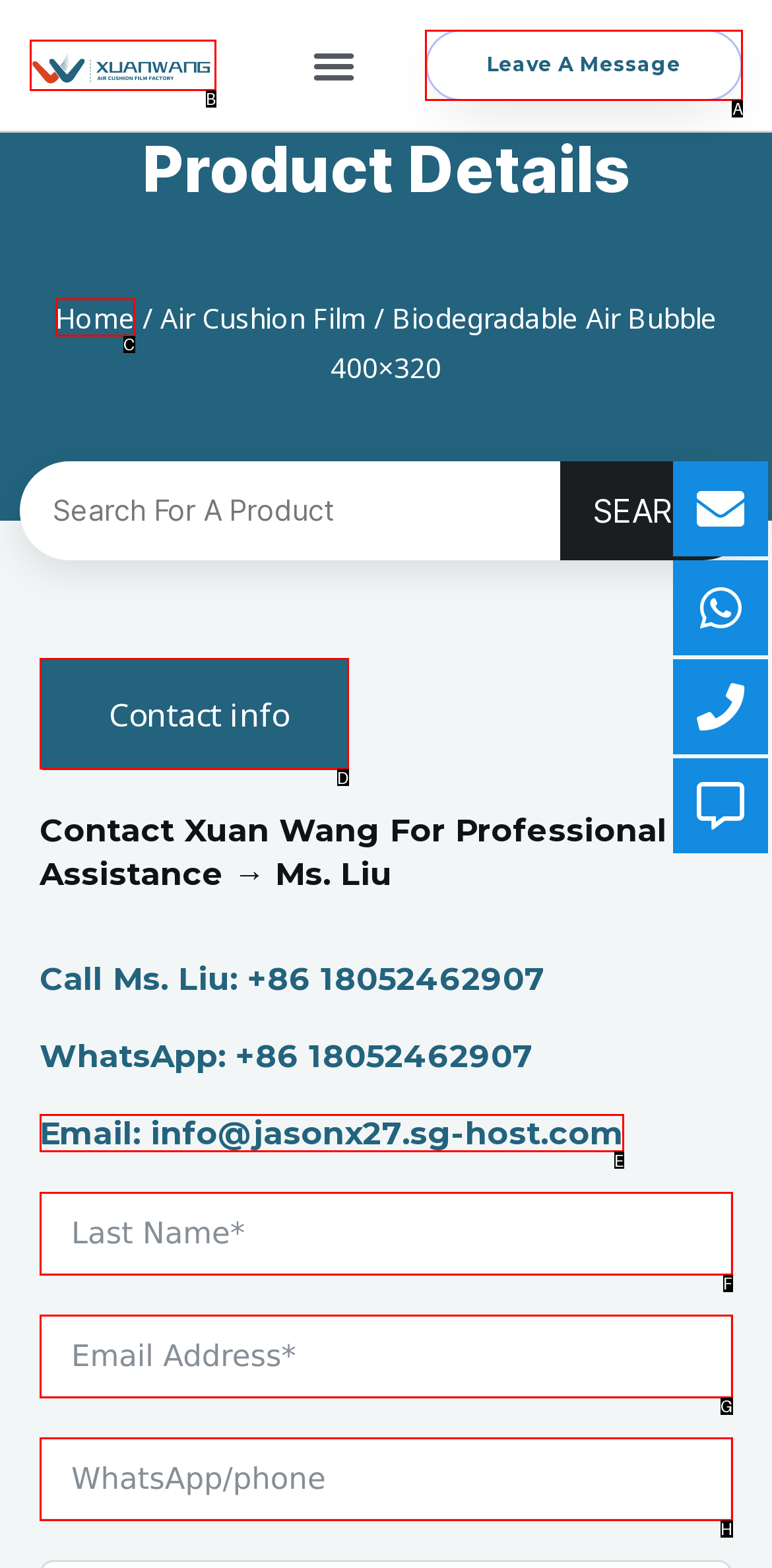Select the letter of the element you need to click to complete this task: Explore FREE books
Answer using the letter from the specified choices.

None